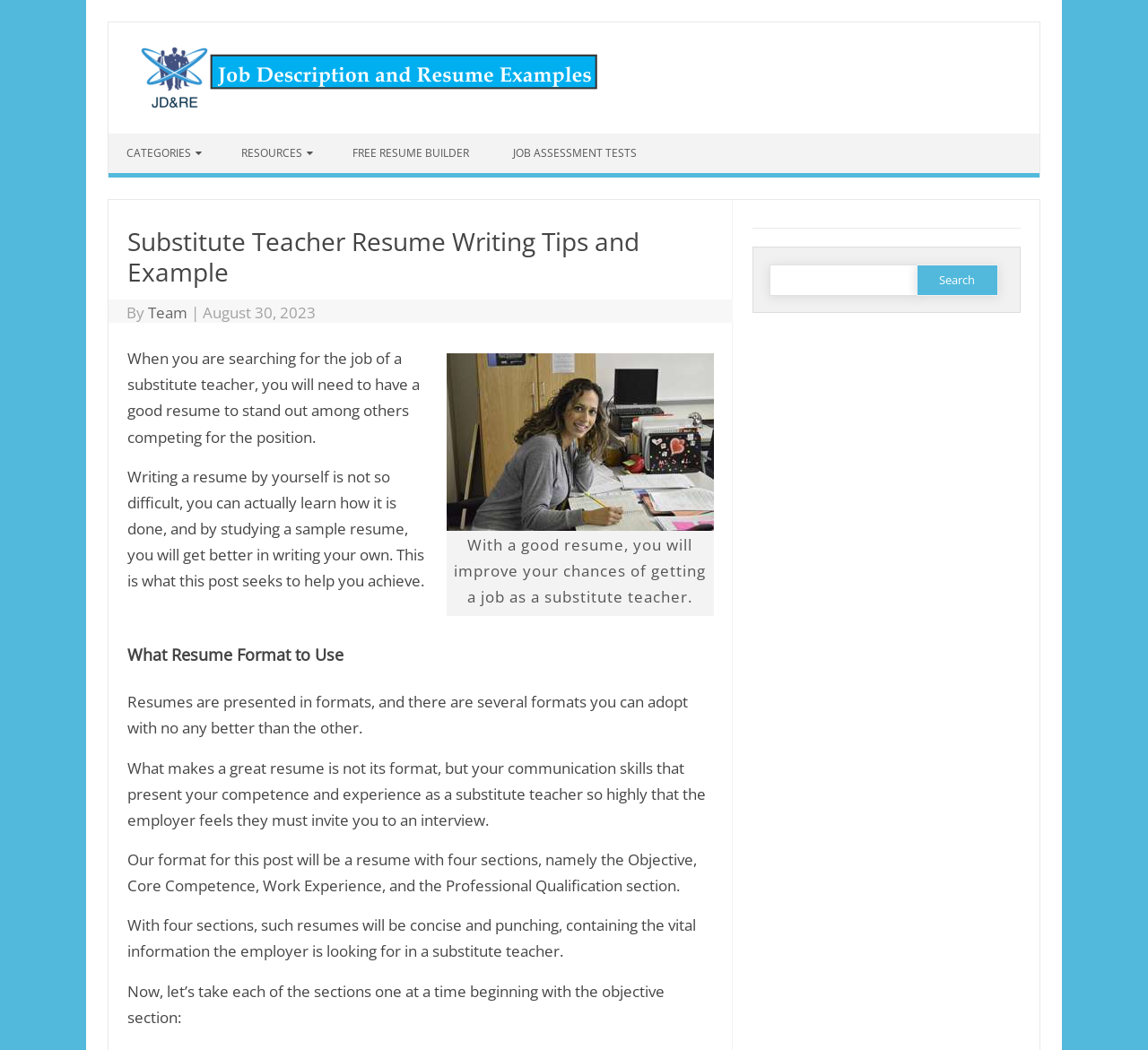Kindly determine the bounding box coordinates of the area that needs to be clicked to fulfill this instruction: "Click on 'Job Description And Resume Examples'".

[0.108, 0.087, 0.52, 0.107]